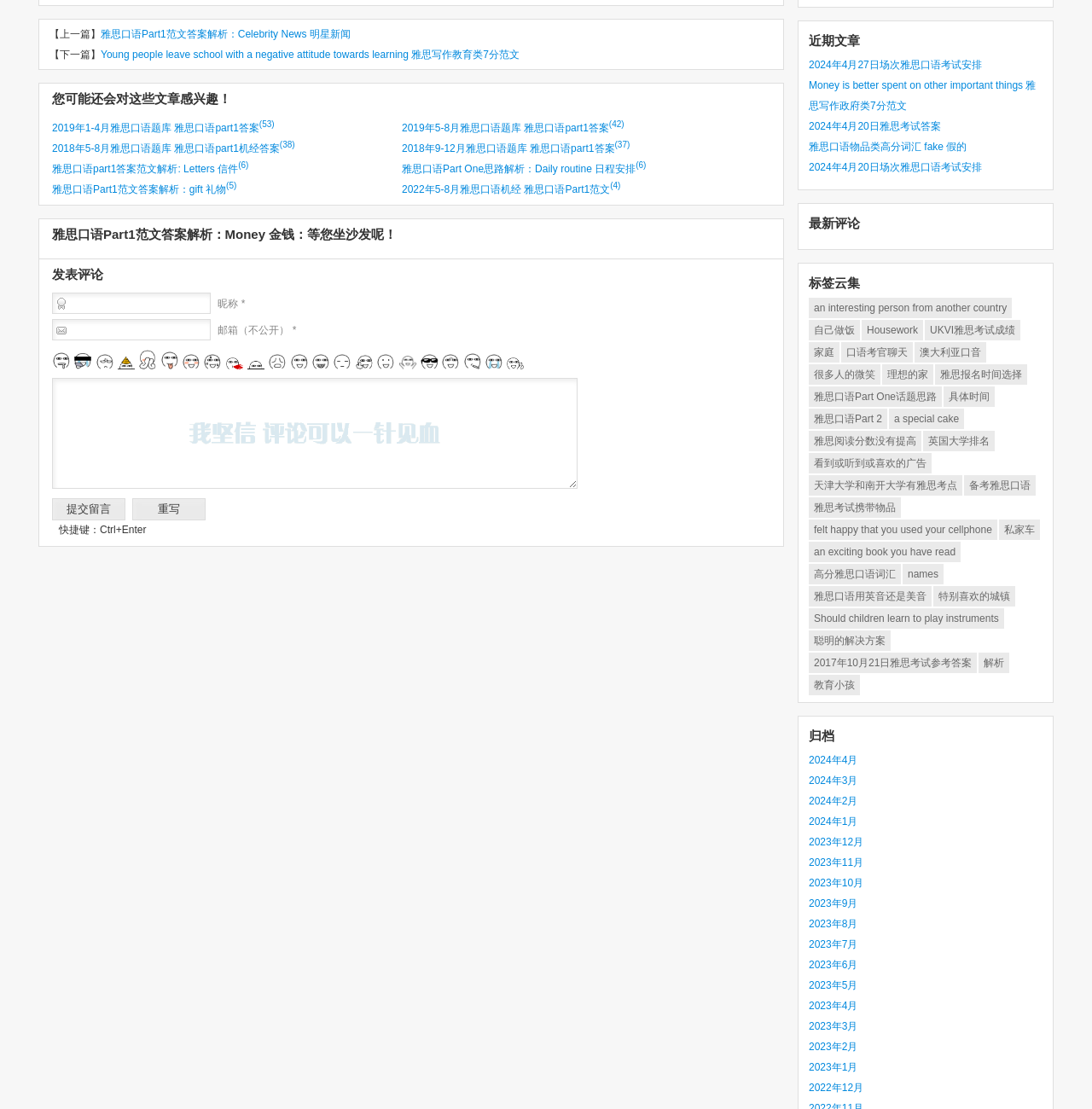Determine the bounding box coordinates of the target area to click to execute the following instruction: "View the article about Money is better spent on other important things IELTS writing government class 7 score."

[0.741, 0.072, 0.937, 0.103]